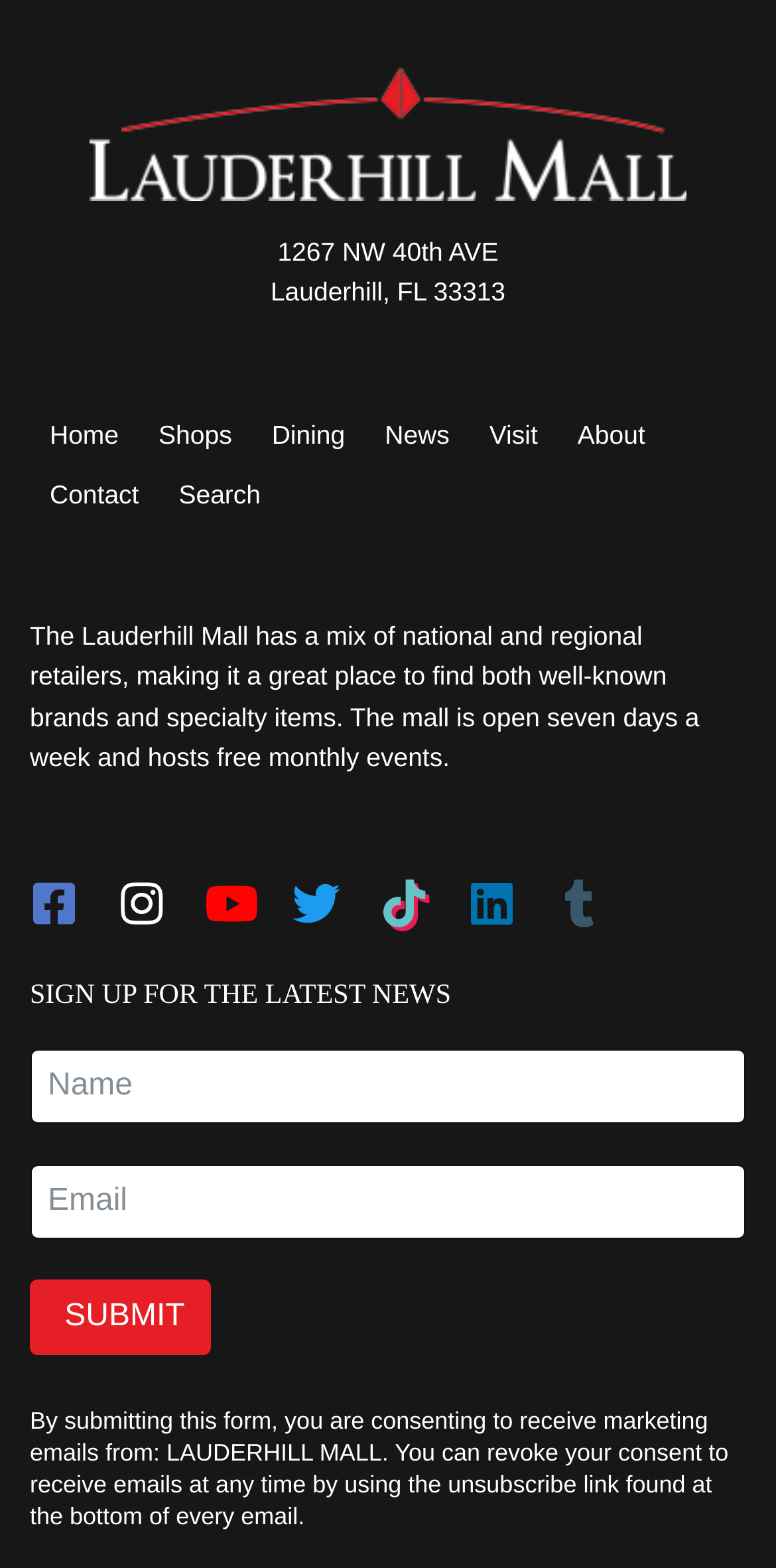Please find the bounding box coordinates of the clickable region needed to complete the following instruction: "Enter your name". The bounding box coordinates must consist of four float numbers between 0 and 1, i.e., [left, top, right, bottom].

[0.038, 0.669, 0.962, 0.718]